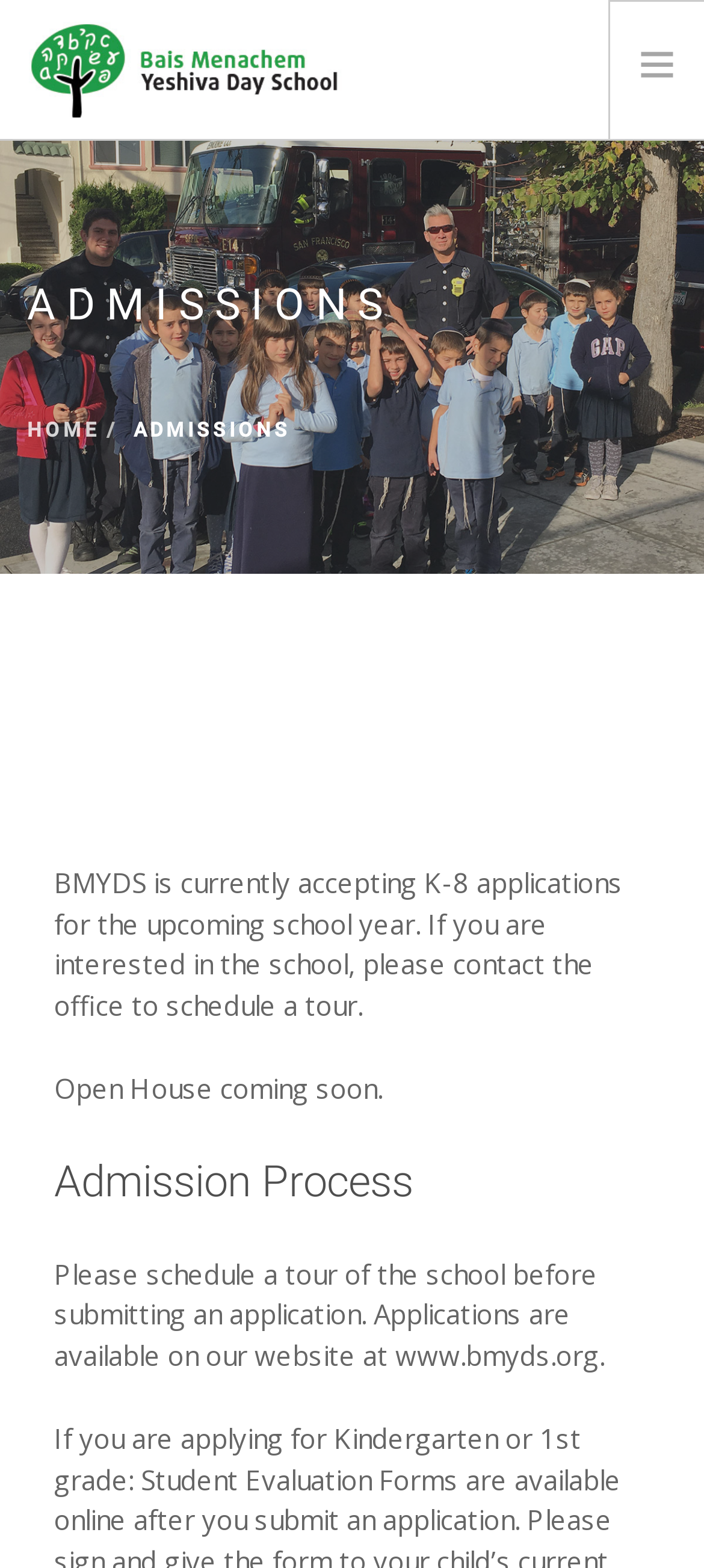Can you find the bounding box coordinates for the element that needs to be clicked to execute this instruction: "schedule a tour of the school"? The coordinates should be given as four float numbers between 0 and 1, i.e., [left, top, right, bottom].

[0.077, 0.8, 0.859, 0.875]